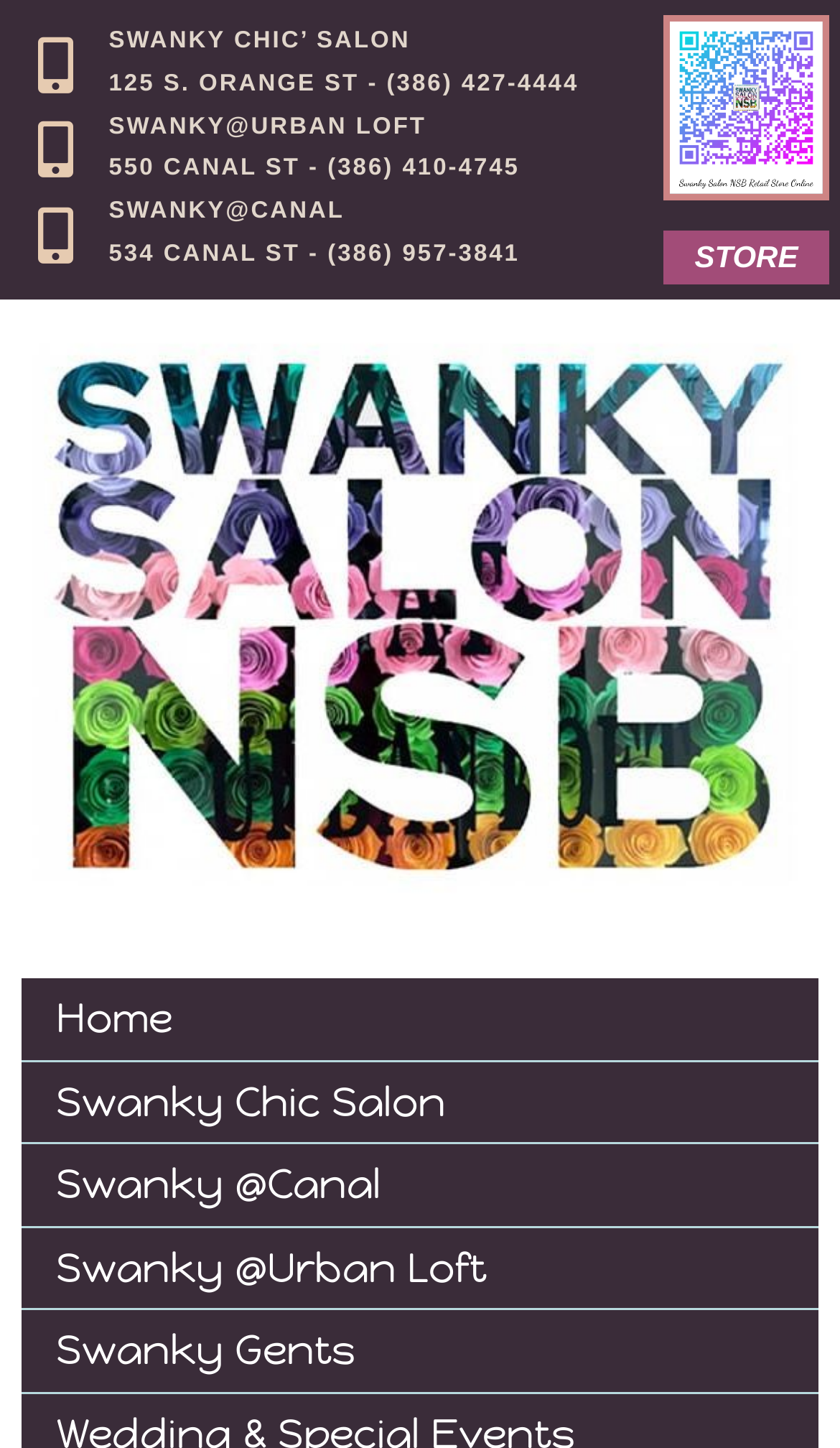Pinpoint the bounding box coordinates of the clickable area needed to execute the instruction: "explore SWANKY@CANAL". The coordinates should be specified as four float numbers between 0 and 1, i.e., [left, top, right, bottom].

[0.026, 0.133, 0.619, 0.192]